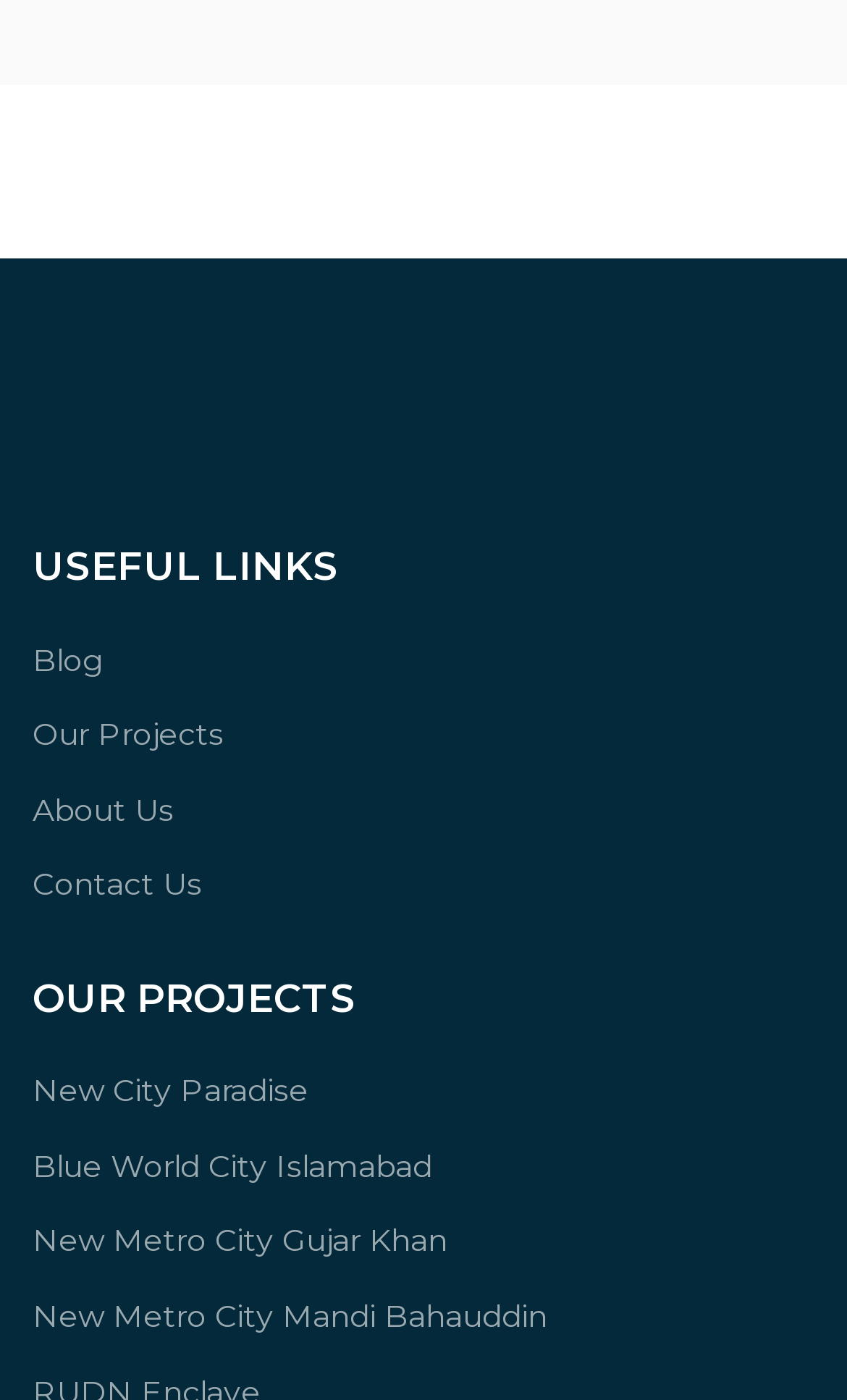Give a concise answer of one word or phrase to the question: 
What is the second link under 'USEFUL LINKS'?

Our Projects